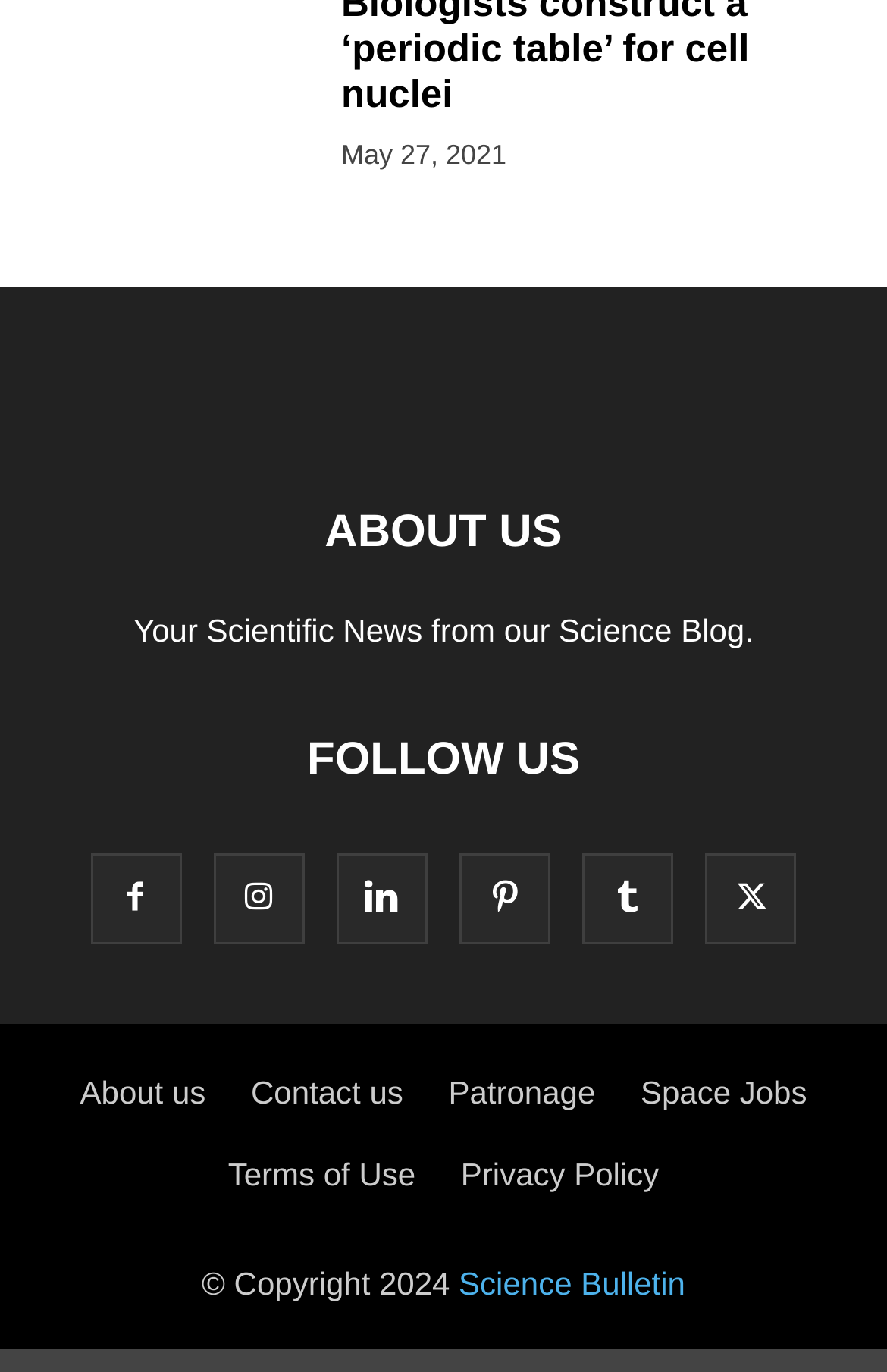Given the description "Linkedin", determine the bounding box of the corresponding UI element.

[0.379, 0.642, 0.482, 0.67]